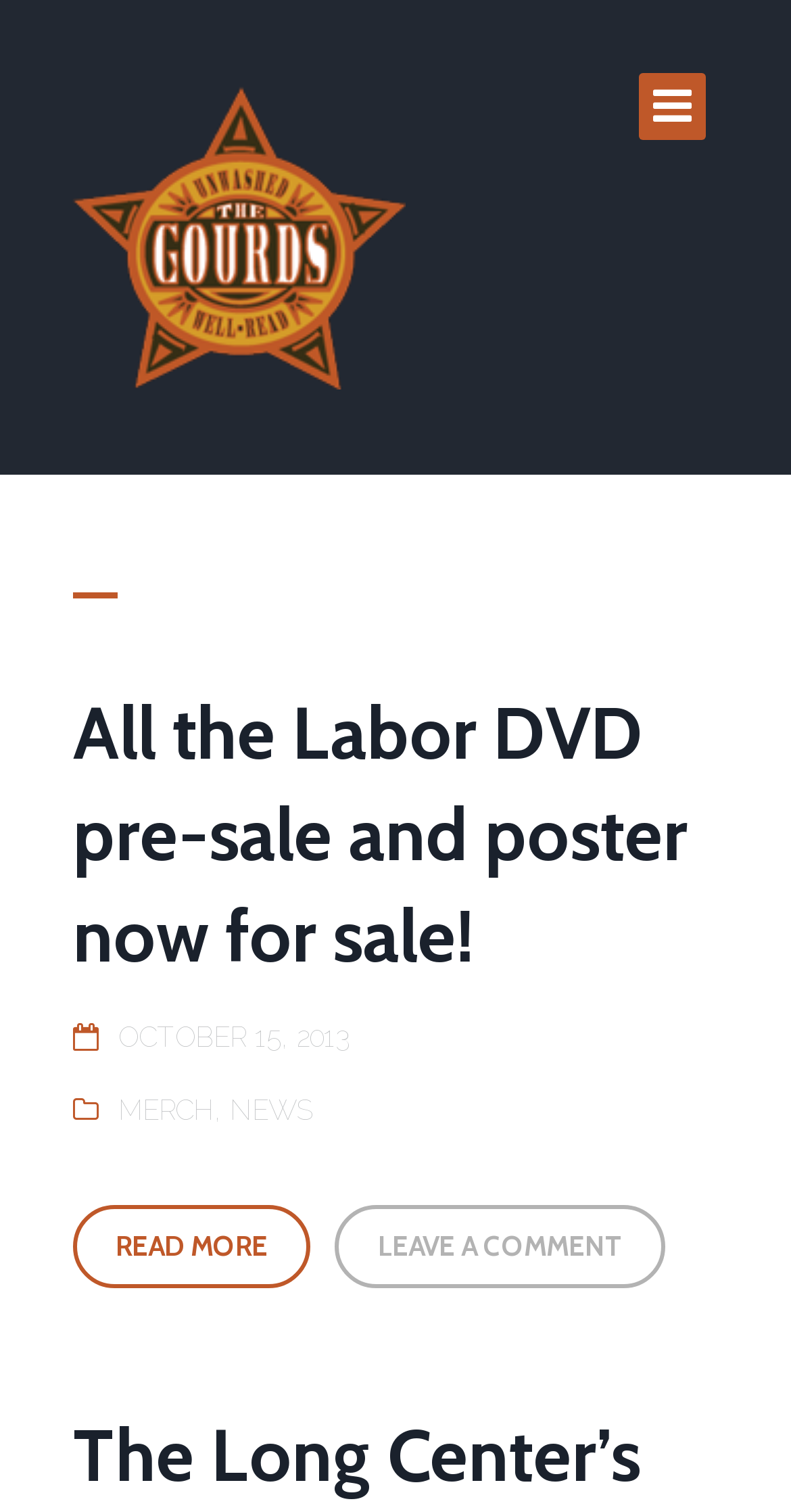What is the date mentioned on the webpage?
Relying on the image, give a concise answer in one word or a brief phrase.

OCTOBER 15, 2013